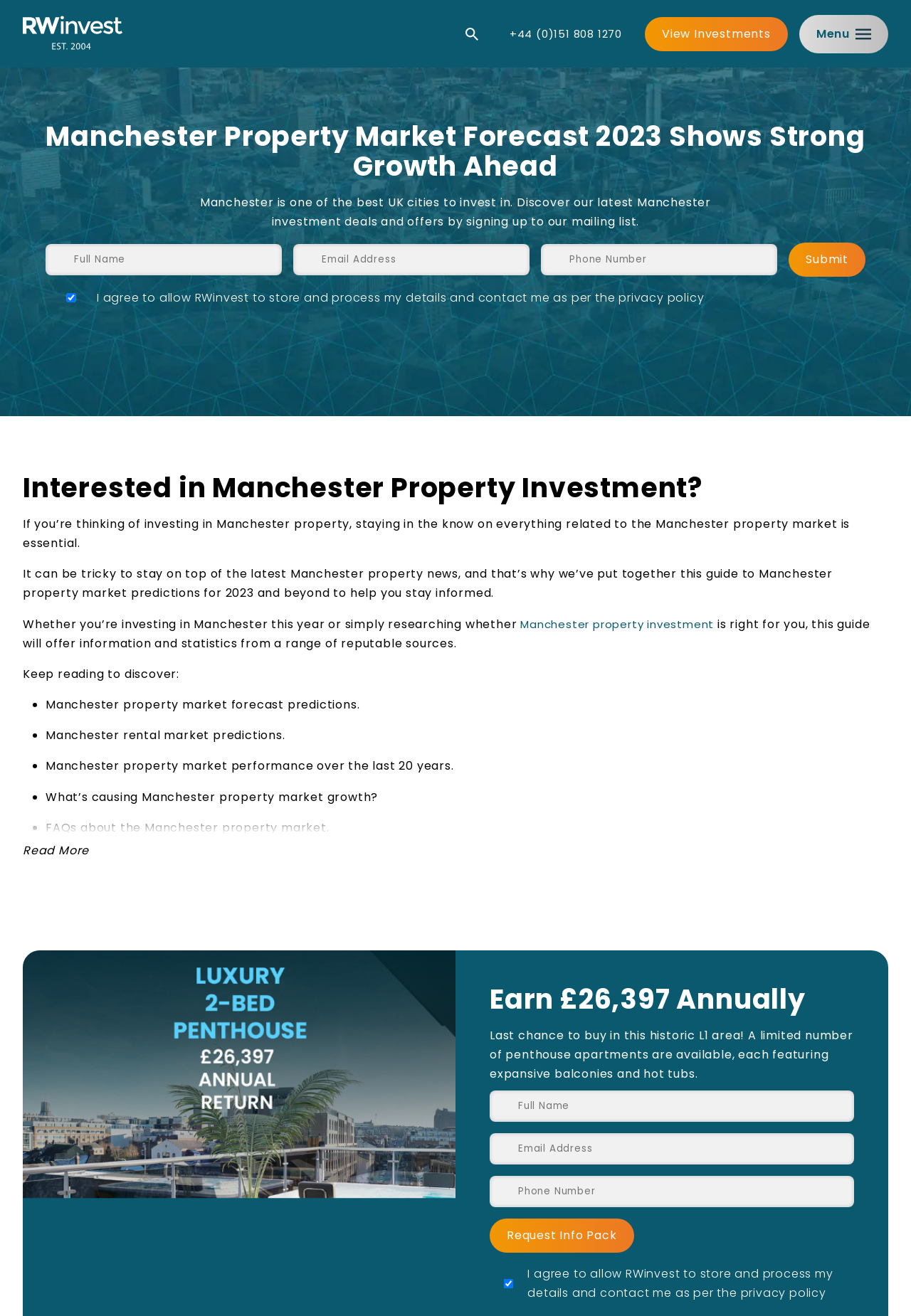Answer succinctly with a single word or phrase:
What is the button text to submit the contact form?

Submit